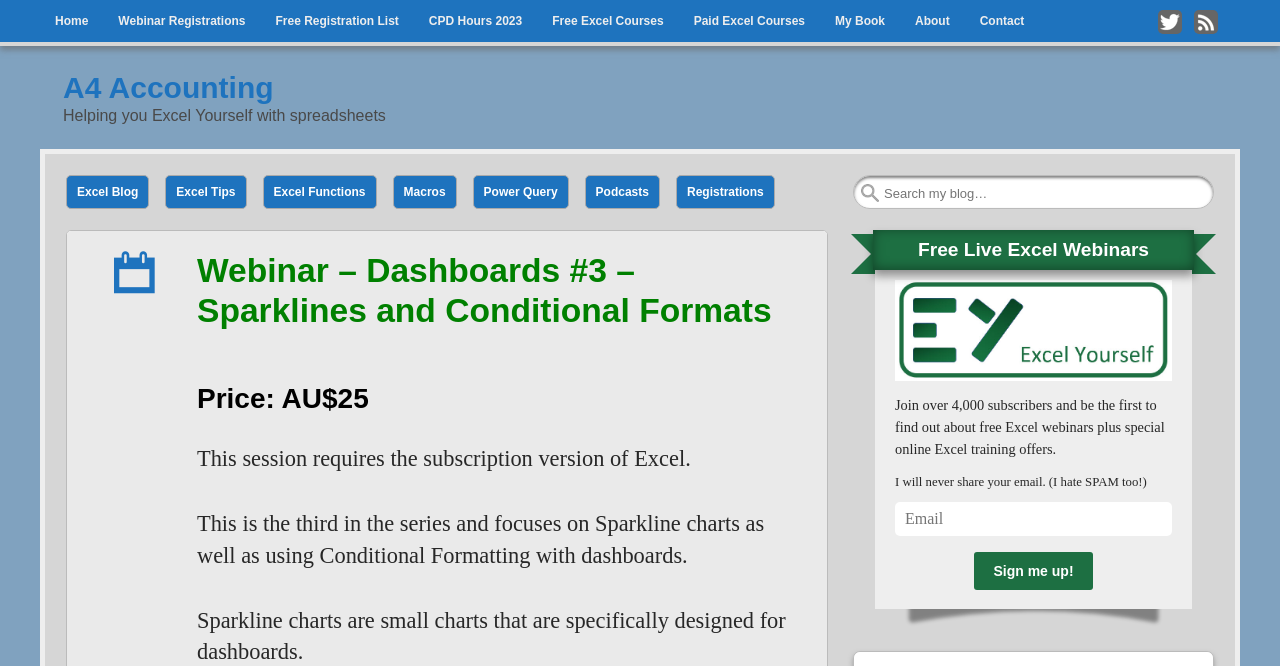Using the details in the image, give a detailed response to the question below:
What is required to attend the webinar?

The webpage states that 'This session requires the subscription version of Excel', indicating that a subscription version of Excel is required to attend the webinar.